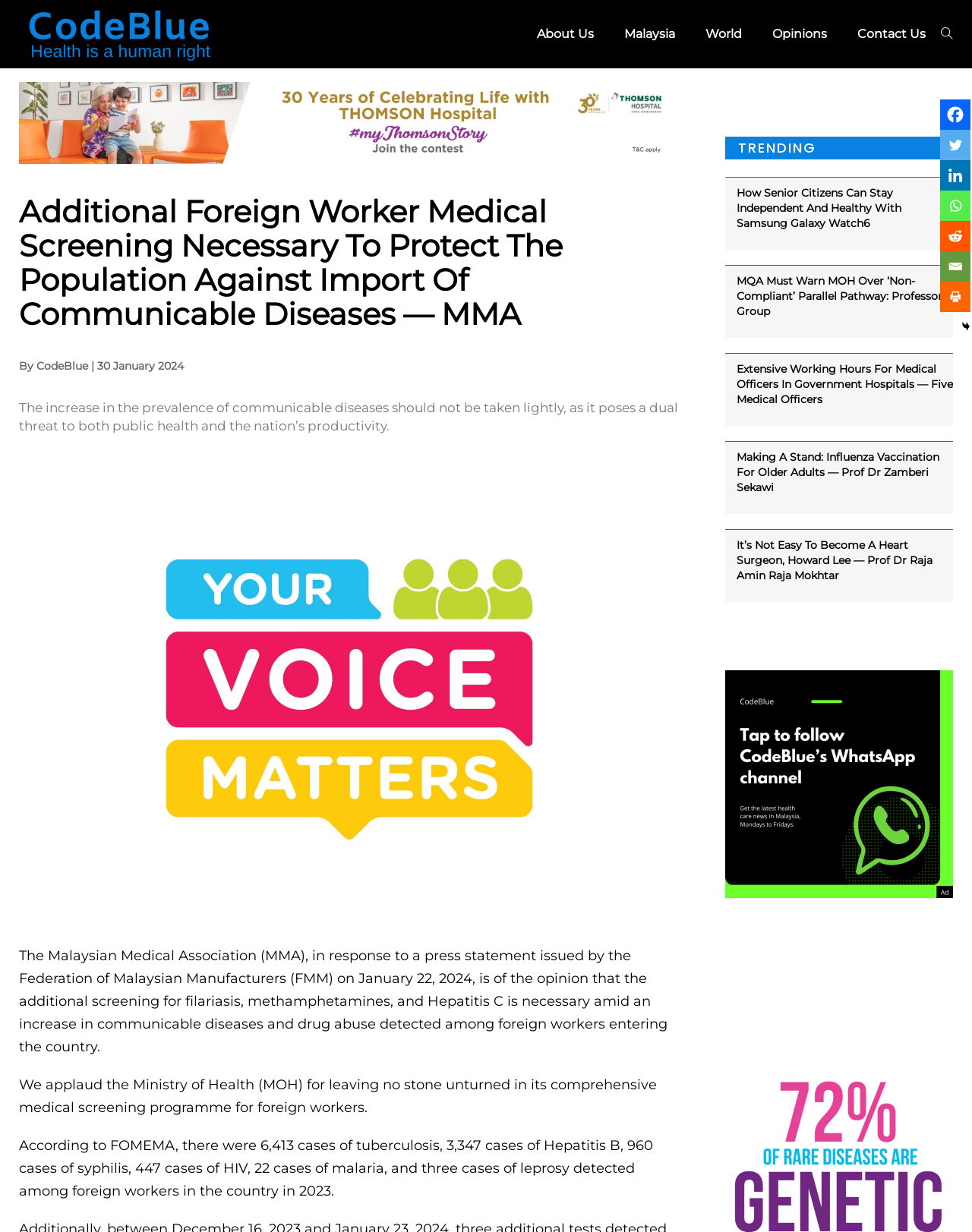Bounding box coordinates should be in the format (top-left x, top-left y, bottom-right x, bottom-right y) and all values should be floating point numbers between 0 and 1. Determine the bounding box coordinate for the UI element described as: Opinions

[0.779, 0.0, 0.866, 0.055]